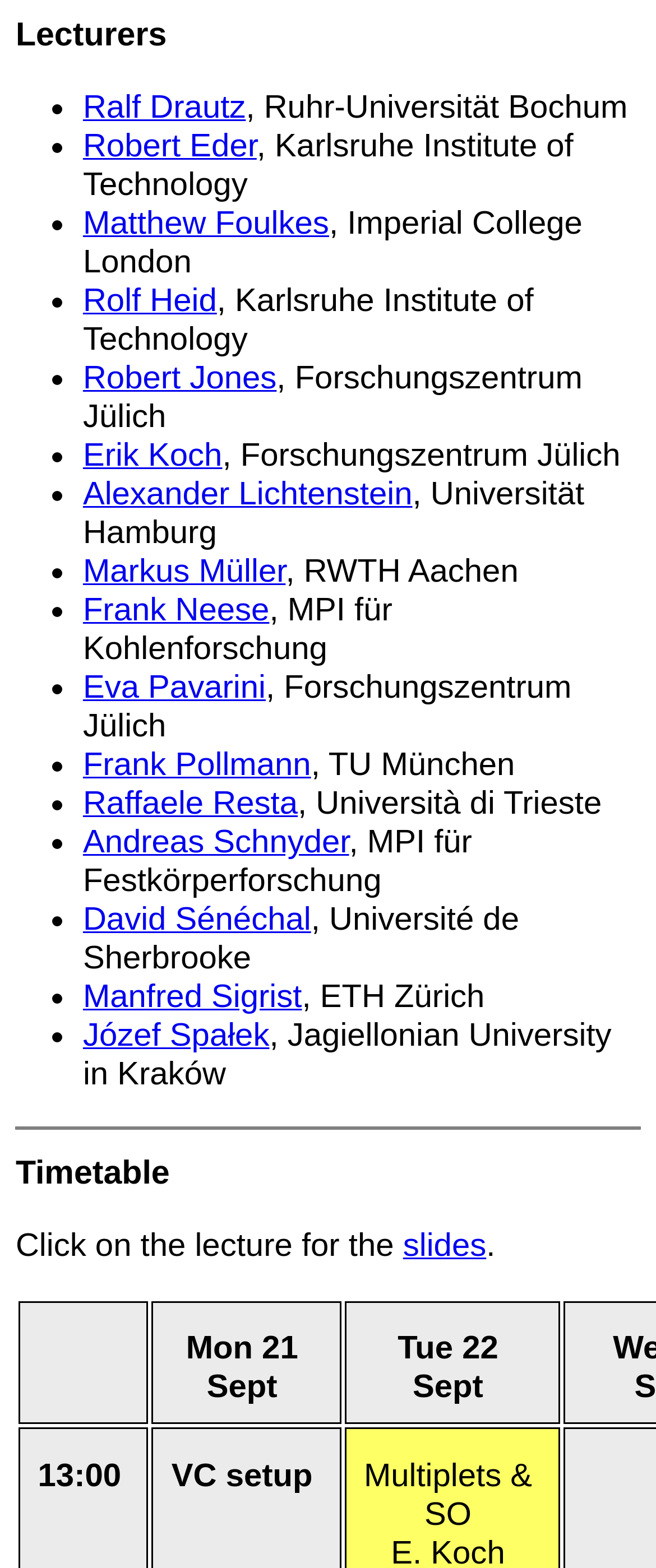Provide the bounding box coordinates of the area you need to click to execute the following instruction: "Click on Robert Eder".

[0.126, 0.081, 0.391, 0.104]